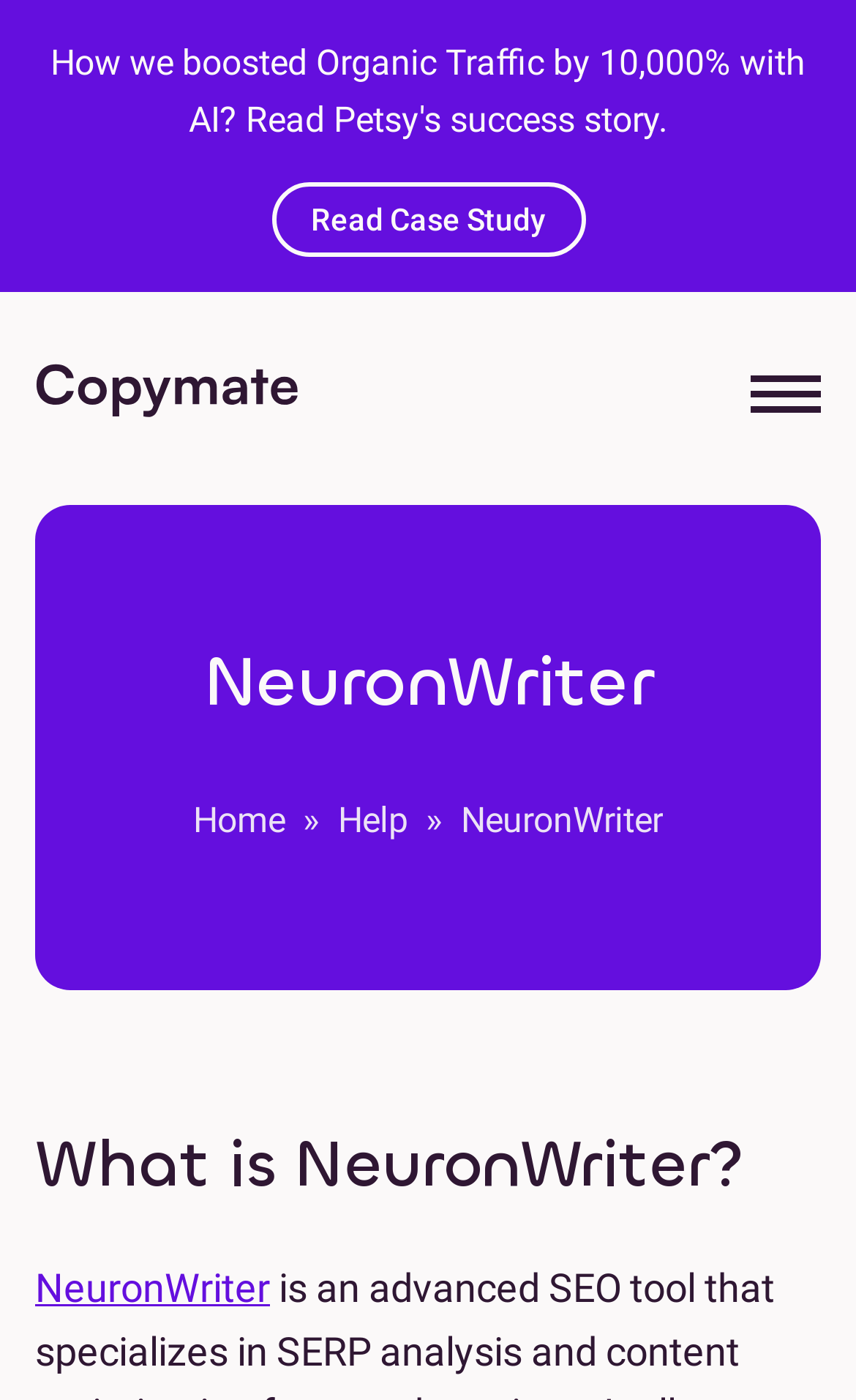Please respond to the question using a single word or phrase:
What is the text of the second heading on the webpage?

What is NeuronWriter?